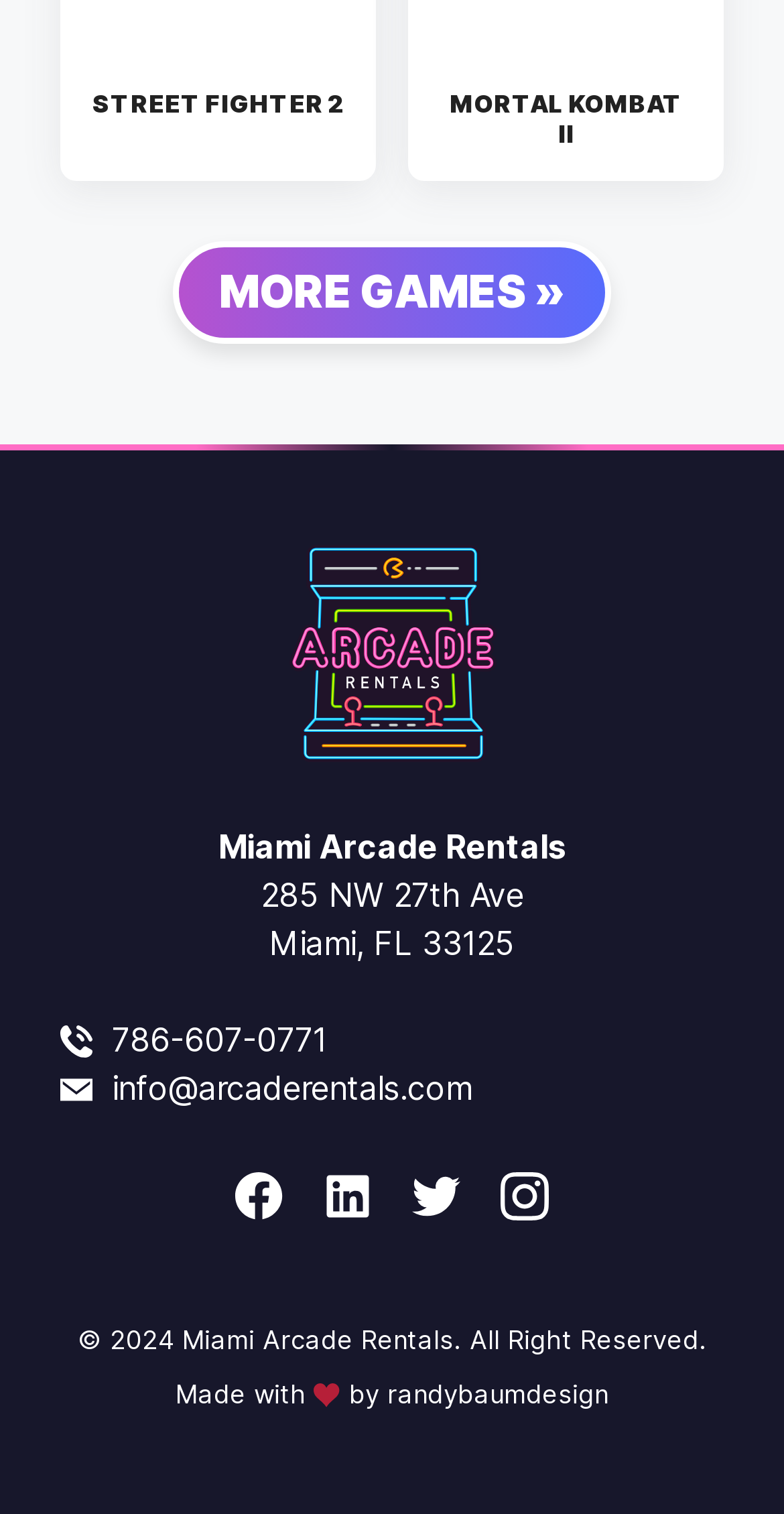Please answer the following question using a single word or phrase: 
How many social media links are present on the webpage?

3